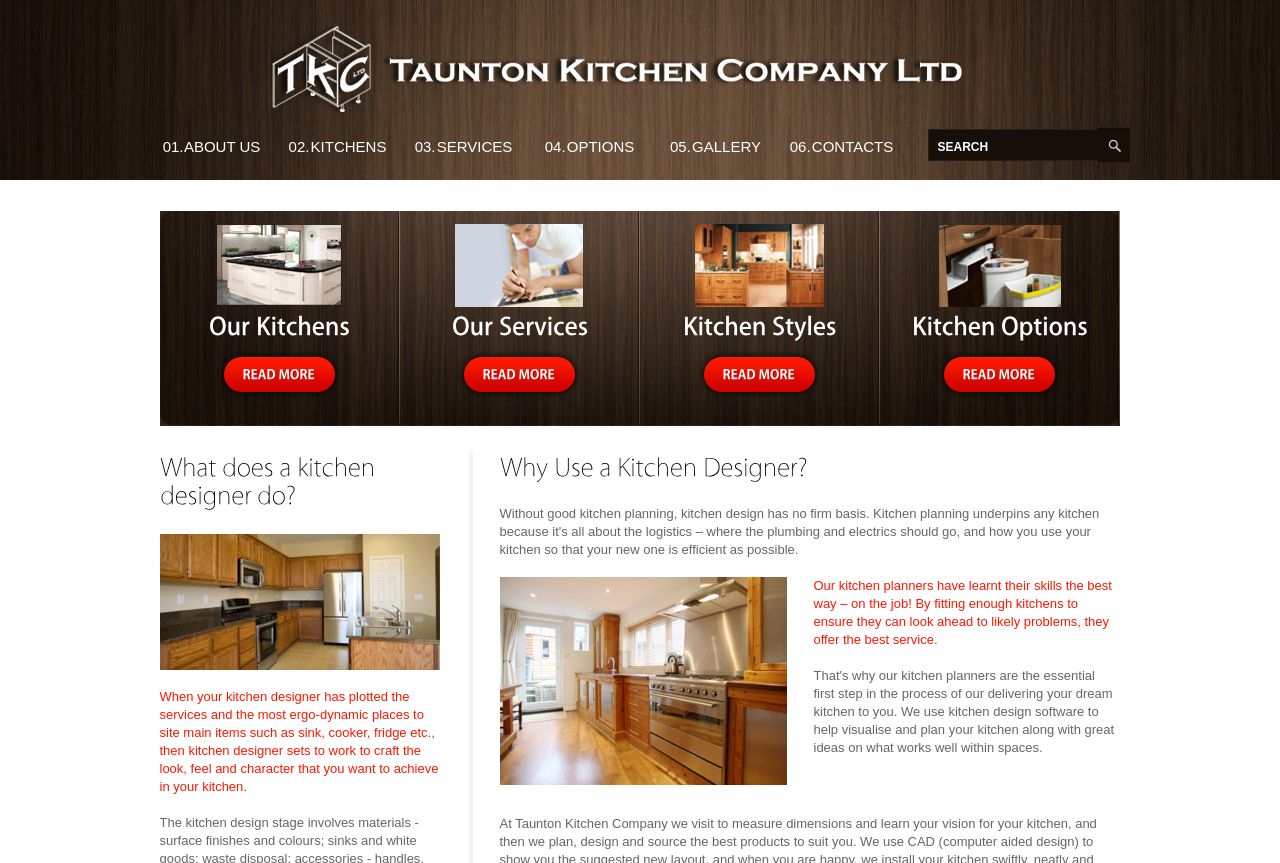Please determine the bounding box coordinates of the section I need to click to accomplish this instruction: "Click on the 'ABOUT US' link".

[0.117, 0.132, 0.214, 0.207]